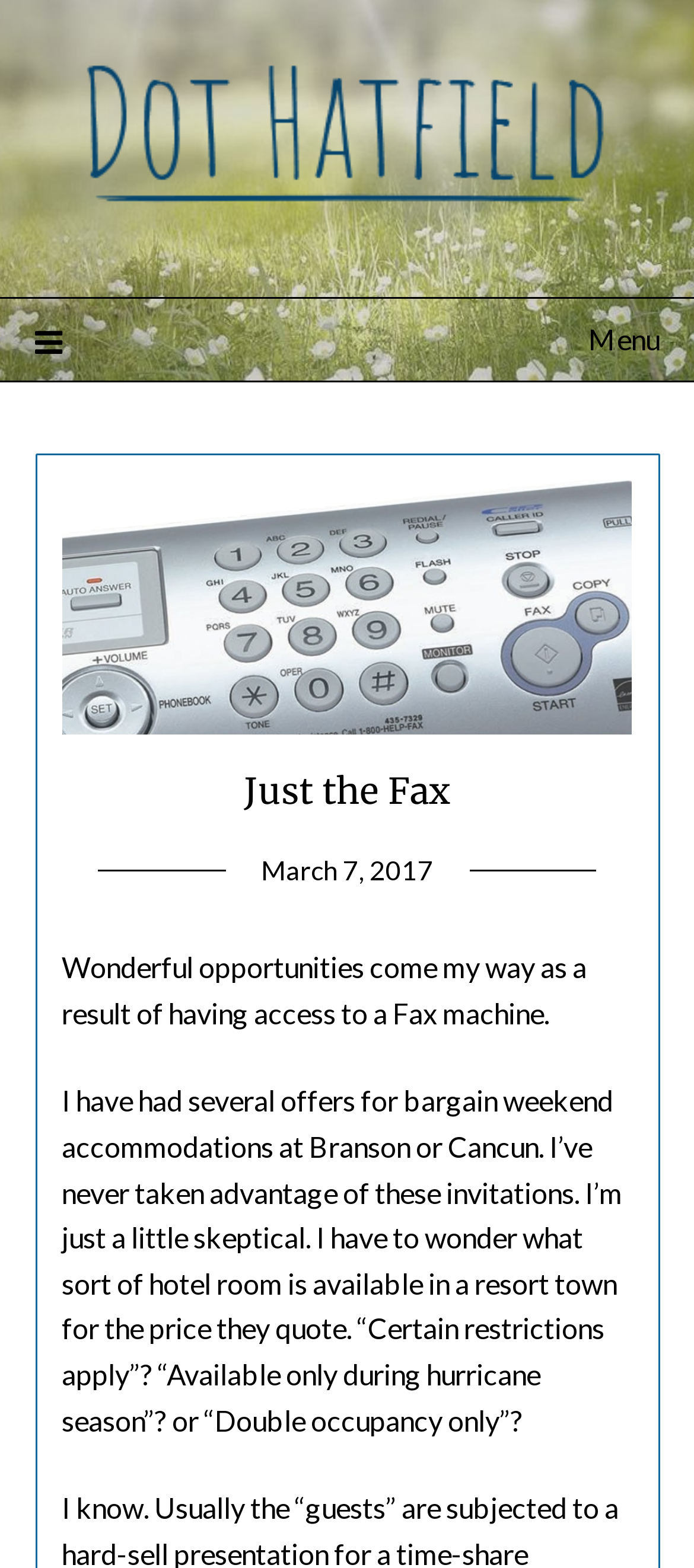Reply to the question with a single word or phrase:
What is the author skeptical about?

Hotel room offers